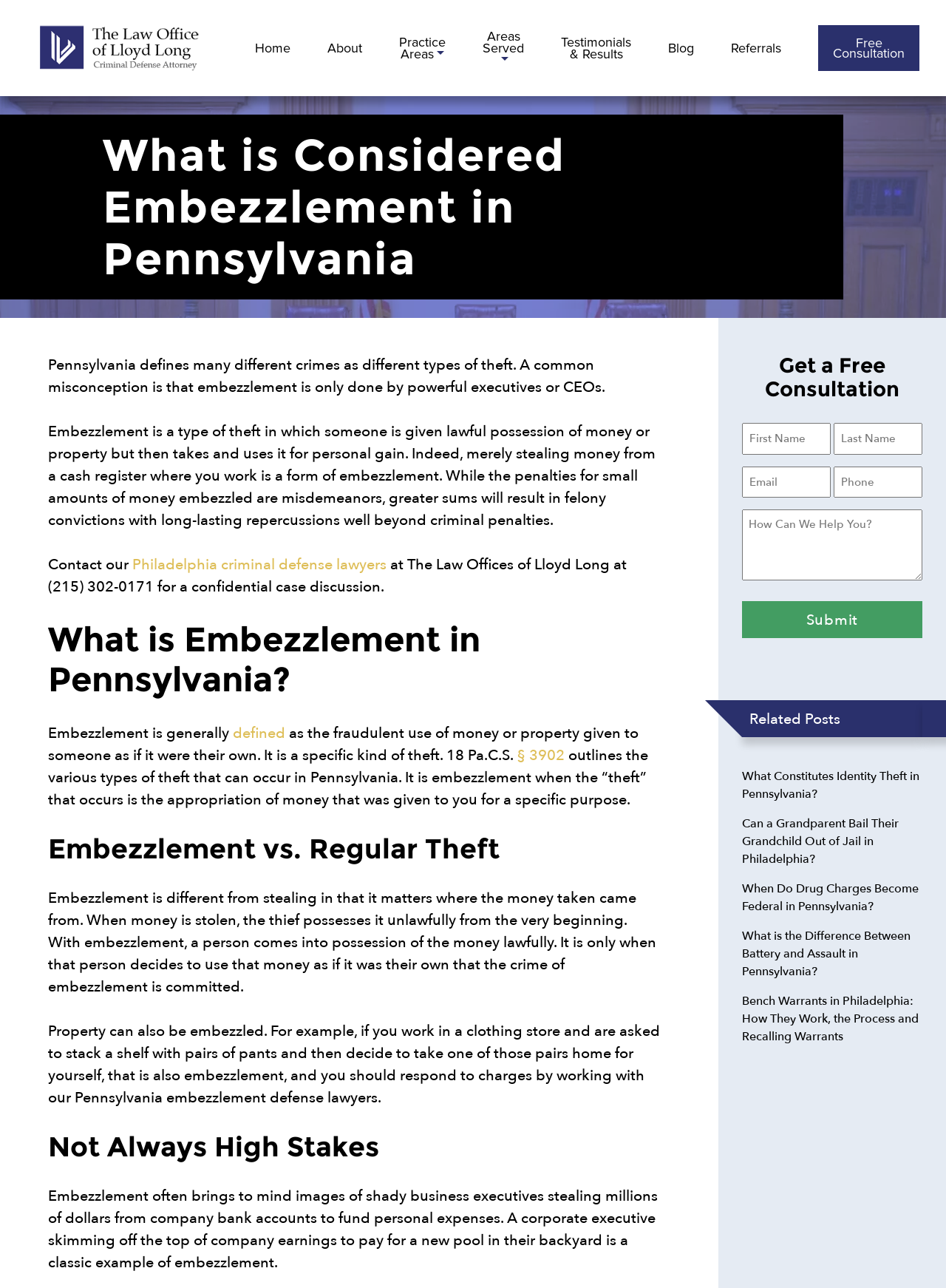What is the phone number to contact the Law Offices of Lloyd Long?
Utilize the information in the image to give a detailed answer to the question.

The phone number can be found in the paragraph that starts with 'Contact our Philadelphia criminal defense lawyers...'.